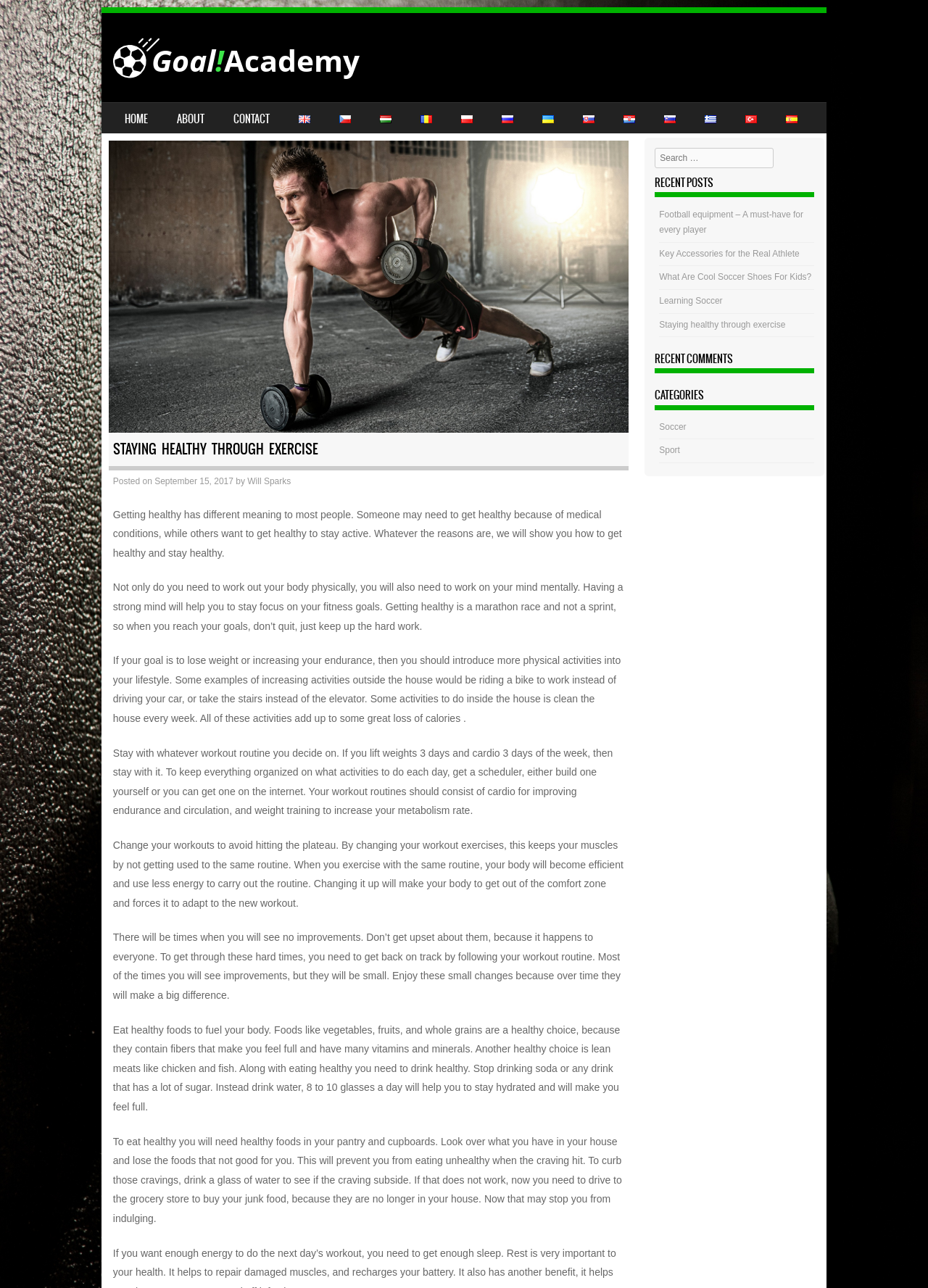What is the category of the article 'Learning Soccer'?
Refer to the image and give a detailed answer to the query.

The category of the article 'Learning Soccer' can be found in the right-hand sidebar of the webpage, under the 'CATEGORIES' heading. The article 'Learning Soccer' is listed under the category 'Soccer'.